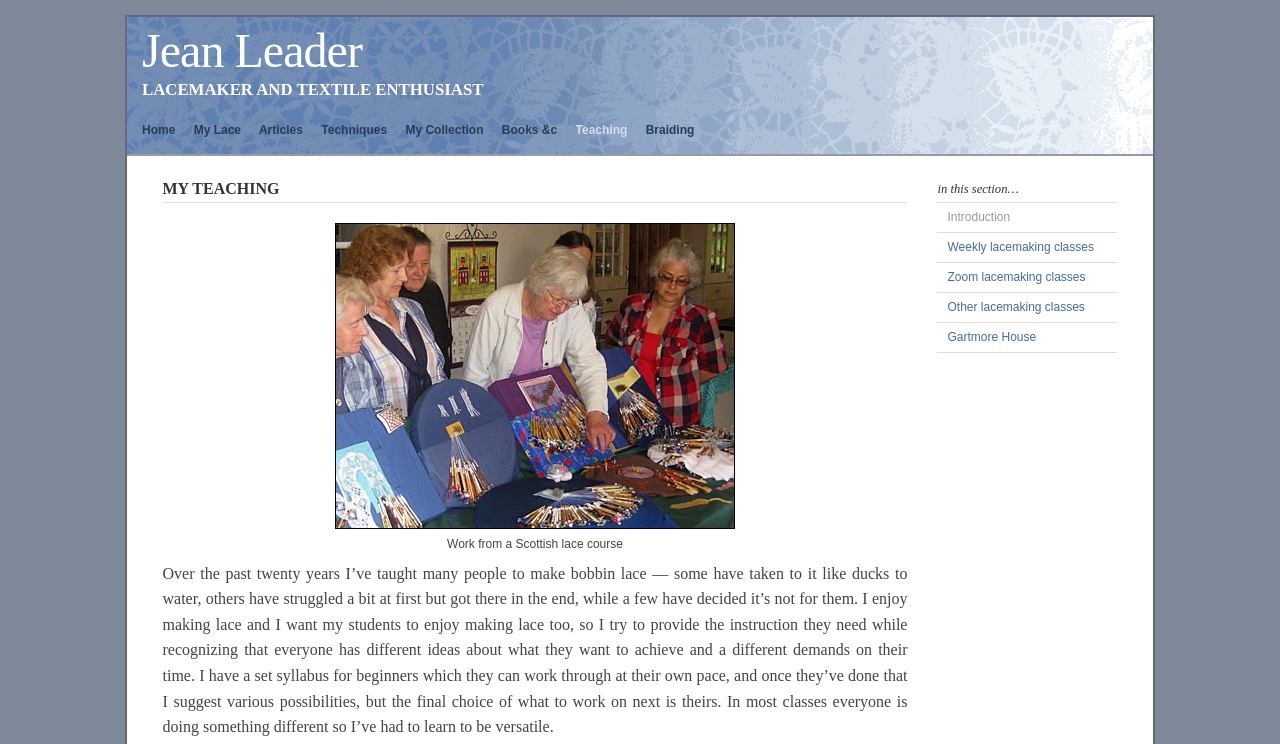Give the bounding box coordinates for this UI element: "Articles". The coordinates should be four float numbers between 0 and 1, arranged as [left, top, right, bottom].

[0.202, 0.166, 0.248, 0.184]